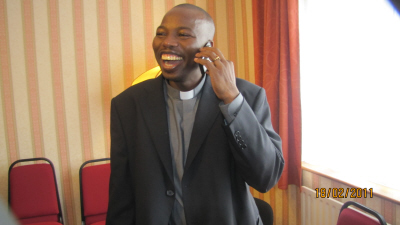Describe the image in great detail, covering all key points.

The image captures a joyful moment of Fr. Stephen, who was later known as Bishop Stephen Dami Mamza, as he speaks on the phone. He is dressed in formal clerical attire, including a black suit and a clerical collar, exuding a sense of happiness and excitement. Set against a backdrop of warm, muted colors, the scene features a room with striped wallpaper and red chairs, suggesting a celebratory or significant occasion. This image was taken on February 19, 2011, coinciding with the announcement of his elevation to Bishop of the Diocese of Yola, Nigeria. At this time, Fr. Stephen was sharing this momentous news with his family, marking an important milestone in his life and career.